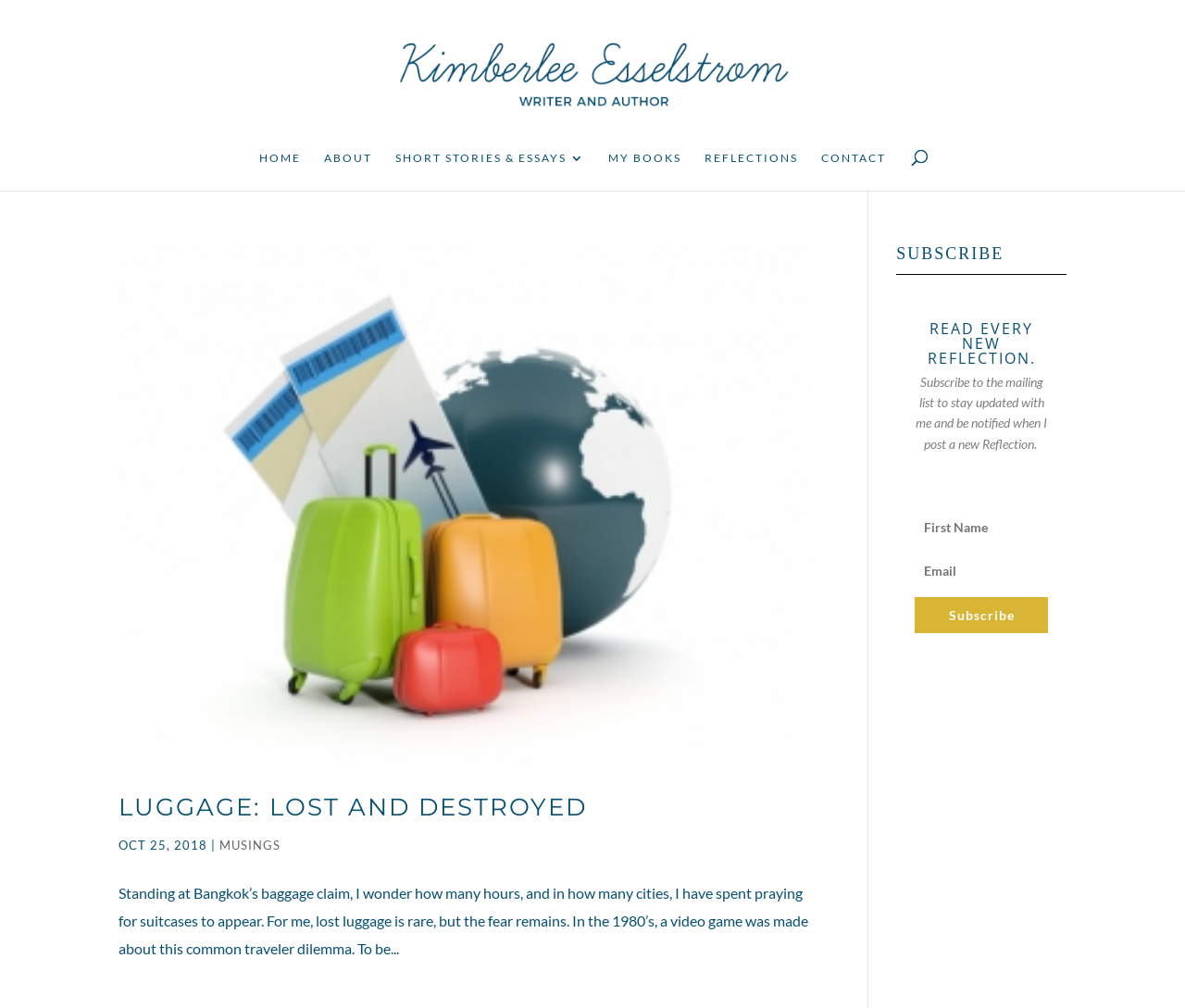Using the image as a reference, answer the following question in as much detail as possible:
What is the title of the article?

The title of the article is mentioned in a heading element, which is a child of the article element. The title is 'LUGGAGE: LOST AND DESTROYED', and it is also mentioned in a link element with the same text.